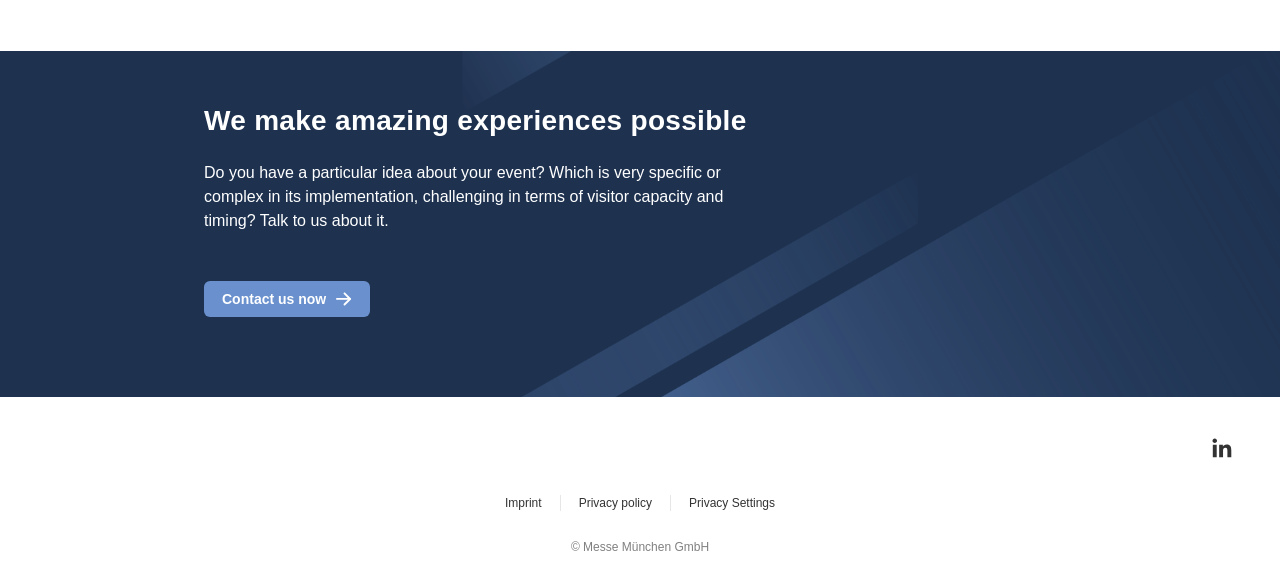What is the copyright holder of the webpage?
Your answer should be a single word or phrase derived from the screenshot.

Messe München GmbH